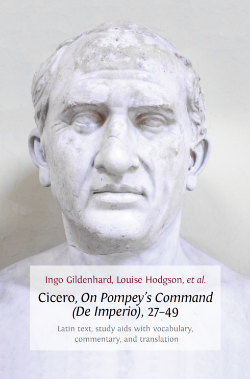Convey a rich and detailed description of the image.

The image features a bust of Cicero, a prominent Roman statesman and orator, depicted in a classical style. Below the sculpture, the text reads "Ingo Gildenhard, Louise Hodgson, et al. Cicero, On Pompey’s Command (De Imperio), 27-49," indicating the work's title and authors. Additional details highlight its academic nature, stating it includes "Latin text, study aids with vocabulary, commentary, and translation." This piece likely serves as a resource for those studying Cicero's contributions to Roman rhetoric and political thought. The background is subtly textured, emphasizing the marble-like finish of the bust, reflecting both historical significance and aesthetic elegance.